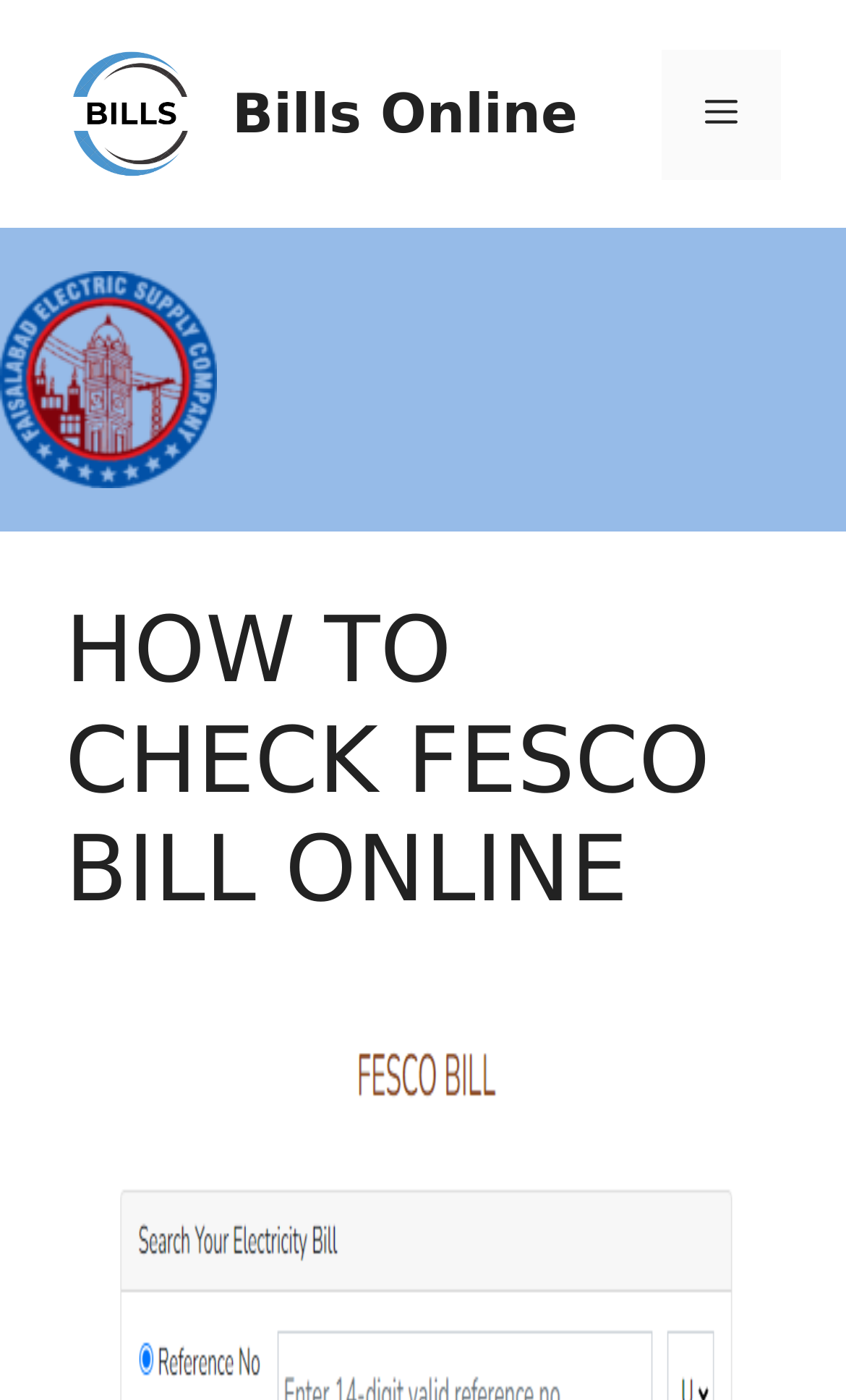Deliver a detailed narrative of the webpage's visual and textual elements.

The webpage is about checking FESCO bills online and provides related information. At the top, there is a banner that spans the entire width of the page, containing a link to "Bills Online" on the left side, accompanied by an image with the same name. On the right side of the banner, there is another link to "Bills Online". 

Below the banner, there is a navigation menu on the right side, which can be toggled by a "Menu" button. The main content of the page is headed by a large heading that reads "HOW TO CHECK FESCO BILL ONLINE", taking up most of the page's width.